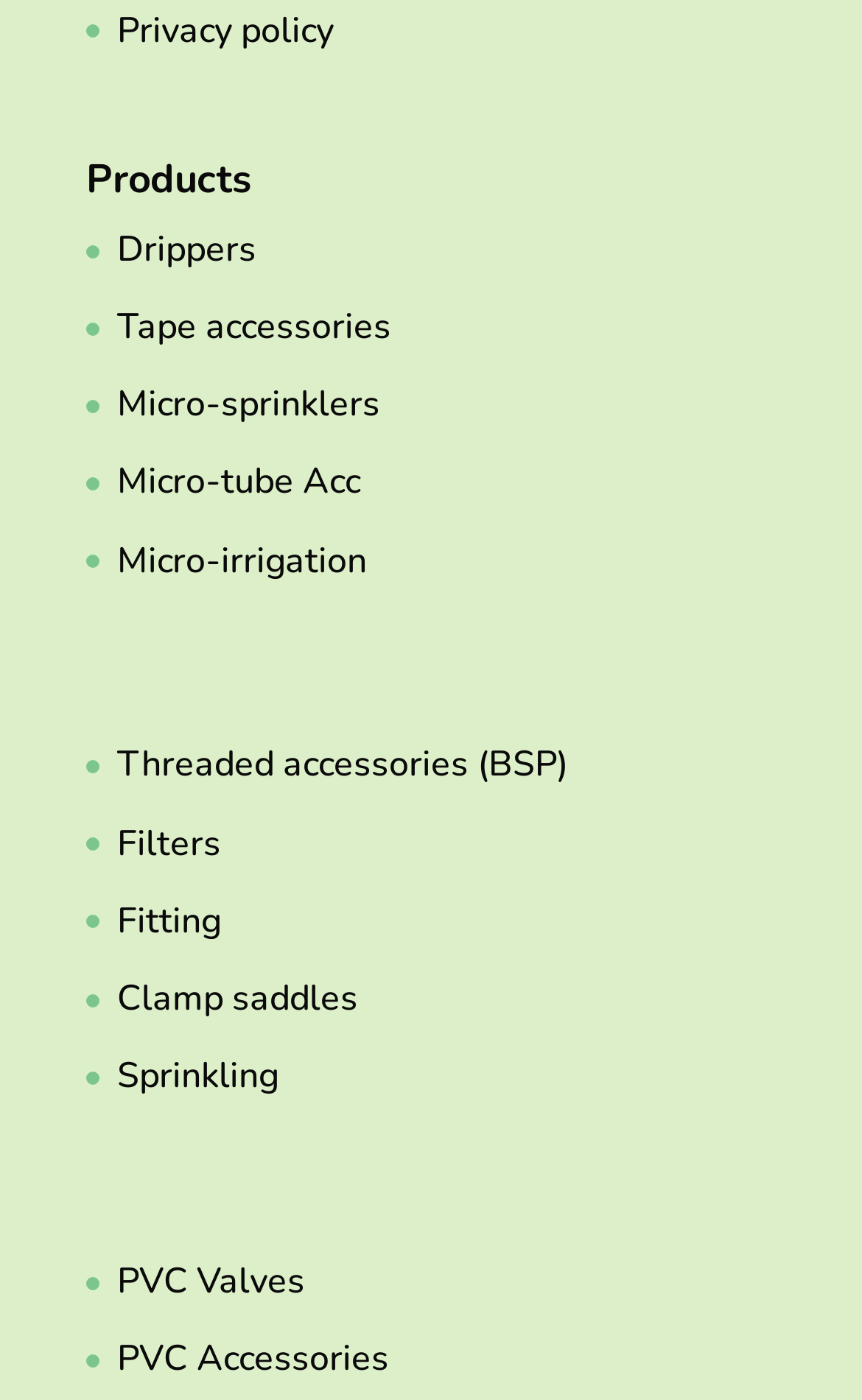Highlight the bounding box coordinates of the region I should click on to meet the following instruction: "View products".

[0.1, 0.114, 0.518, 0.158]